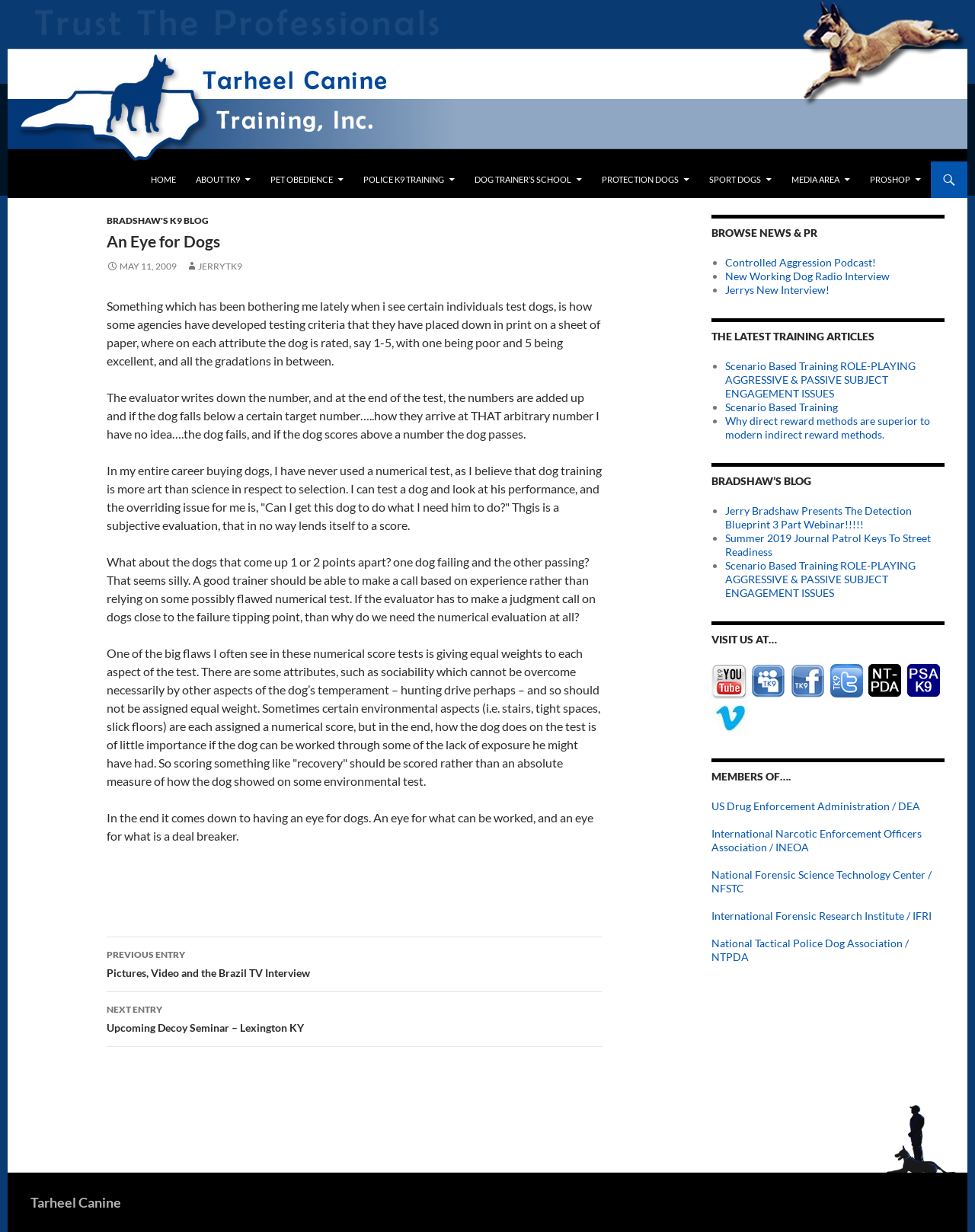Locate the bounding box coordinates of the area you need to click to fulfill this instruction: 'Click the 'HOME' link'. The coordinates must be in the form of four float numbers ranging from 0 to 1: [left, top, right, bottom].

[0.145, 0.131, 0.19, 0.161]